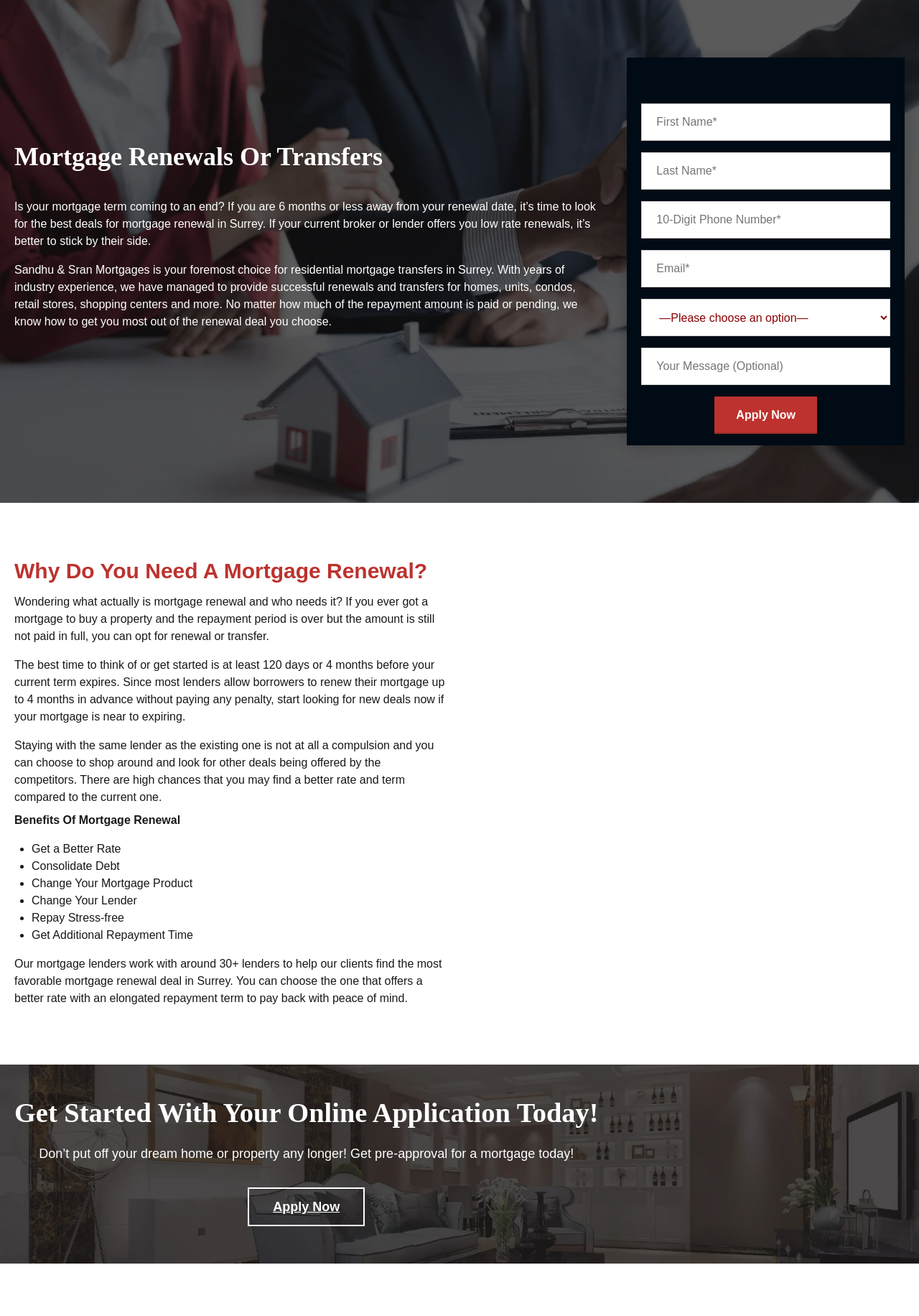Describe all significant elements and features of the webpage.

The webpage is about Sandhu & Sran Mortgages, a trusted mortgage firm that assists mortgage owners with low-rate mortgage renewals and transfers in Surrey. 

At the top of the page, there is a header with the company name and a brief description of their services. Below this header, there is a section with a heading "Mortgage Renewals Or Transfers" that provides an introduction to the concept of mortgage renewal and transfer. 

To the right of this section, there is a contact form with five text boxes and a combo box, allowing users to input their information and apply for a mortgage renewal or transfer. Below the contact form, there is a button labeled "Apply Now".

Further down the page, there is another section with a heading "Why Do You Need A Mortgage Renewal?" that explains the importance of mortgage renewal and when to start looking for new deals. This section is followed by a series of paragraphs that provide more information on mortgage renewal, including the benefits of renewing a mortgage.

The benefits of mortgage renewal are listed in a bulleted format, including getting a better rate, consolidating debt, changing mortgage products, changing lenders, repaying stress-free, and getting additional repayment time.

Below this list, there is a section that describes how the company's mortgage lenders work with multiple lenders to find the most favorable mortgage renewal deal for their clients. 

Finally, at the bottom of the page, there is a section with a heading "Get Started With Your Online Application Today!" that encourages users to apply for a mortgage pre-approval. This section includes a link labeled "Apply Now" that allows users to start their online application.